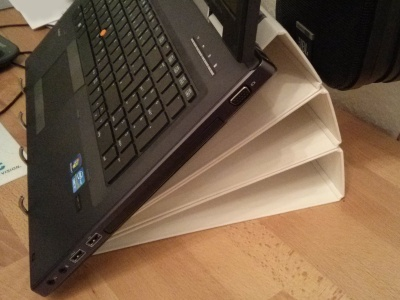Answer in one word or a short phrase: 
What is the benefit of this laptop stand?

Reduces neck and back strain